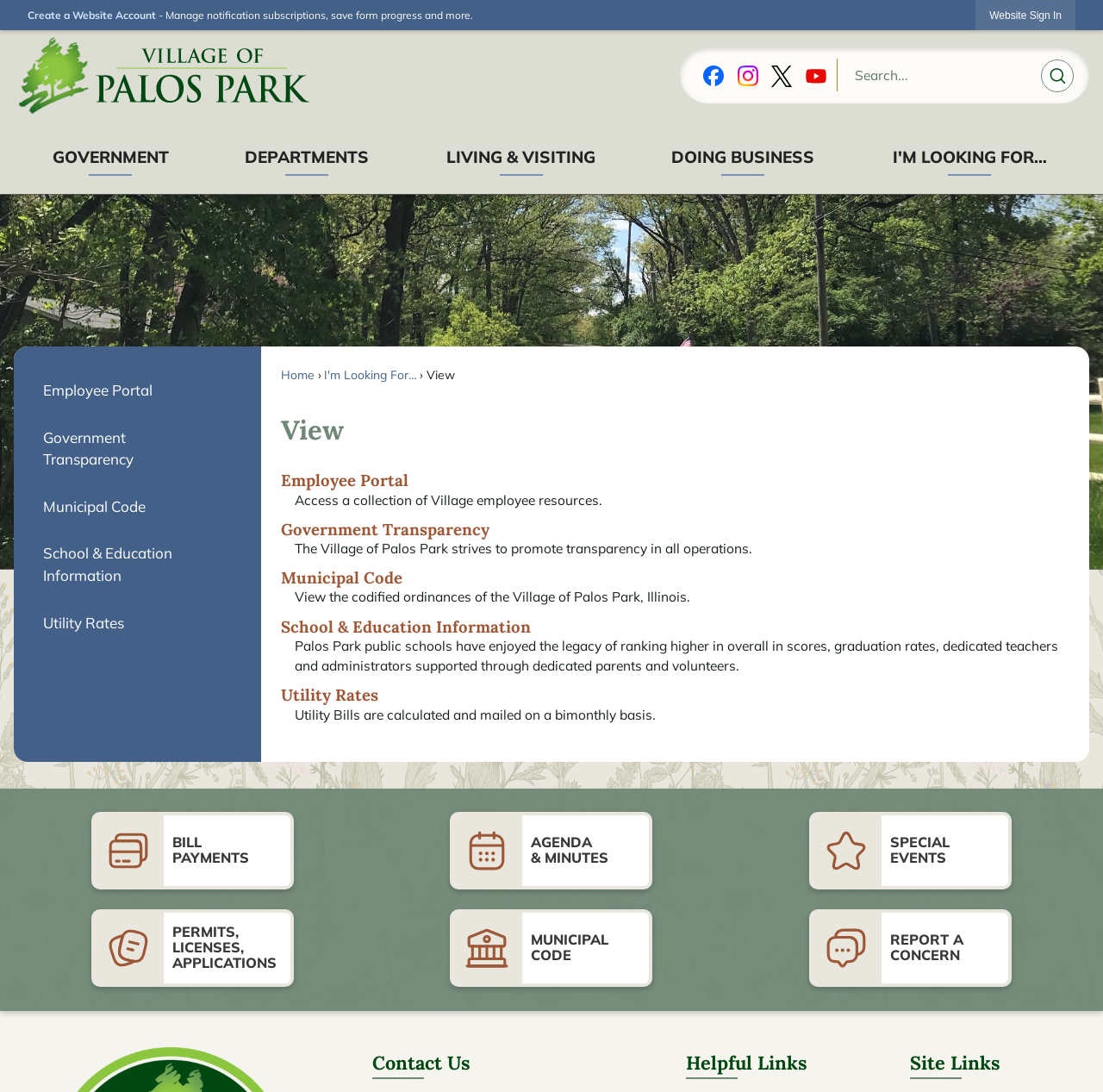How many menu items are present under 'Pages'?
Give a one-word or short-phrase answer derived from the screenshot.

5